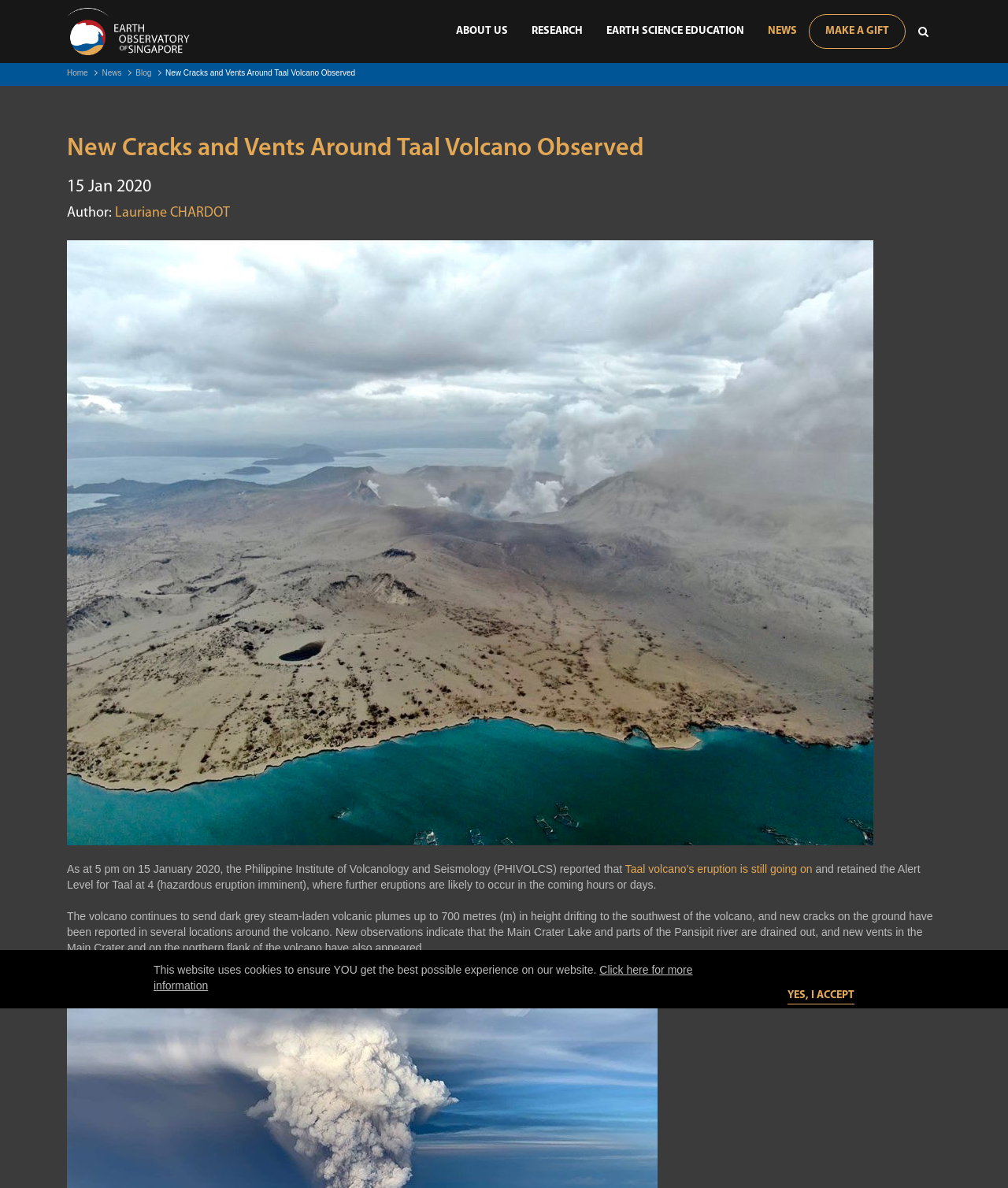Analyze the image and give a detailed response to the question:
What is the height of the volcanic plumes mentioned in the article?

The article states that 'the volcano continues to send dark grey steam-laden volcanic plumes up to 700 metres (m) in height drifting to the southwest of the volcano', indicating that the height of the volcanic plumes is 700 metres.